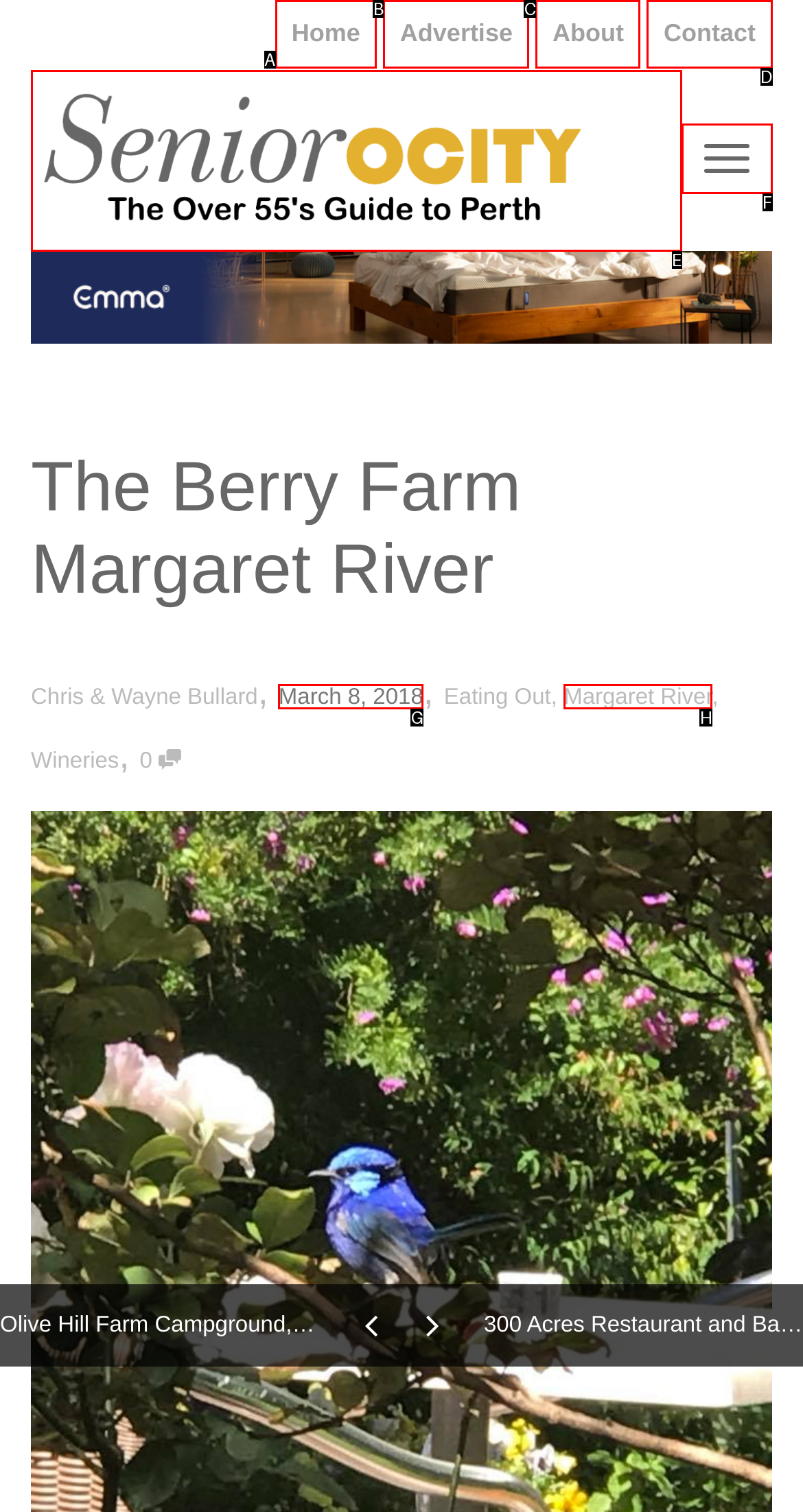For the instruction: go to home page, determine the appropriate UI element to click from the given options. Respond with the letter corresponding to the correct choice.

A